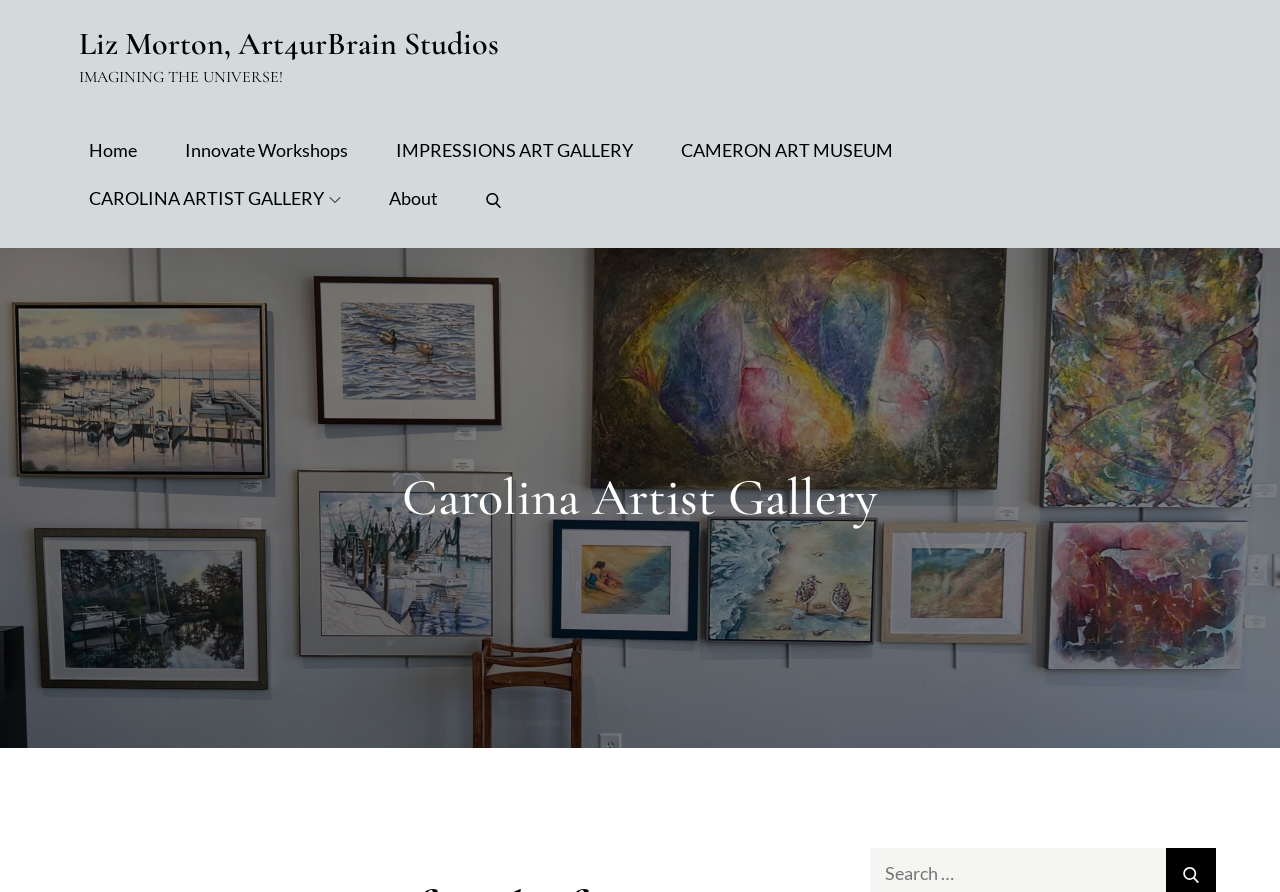Bounding box coordinates are specified in the format (top-left x, top-left y, bottom-right x, bottom-right y). All values are floating point numbers bounded between 0 and 1. Please provide the bounding box coordinate of the region this sentence describes: Home

[0.062, 0.141, 0.115, 0.195]